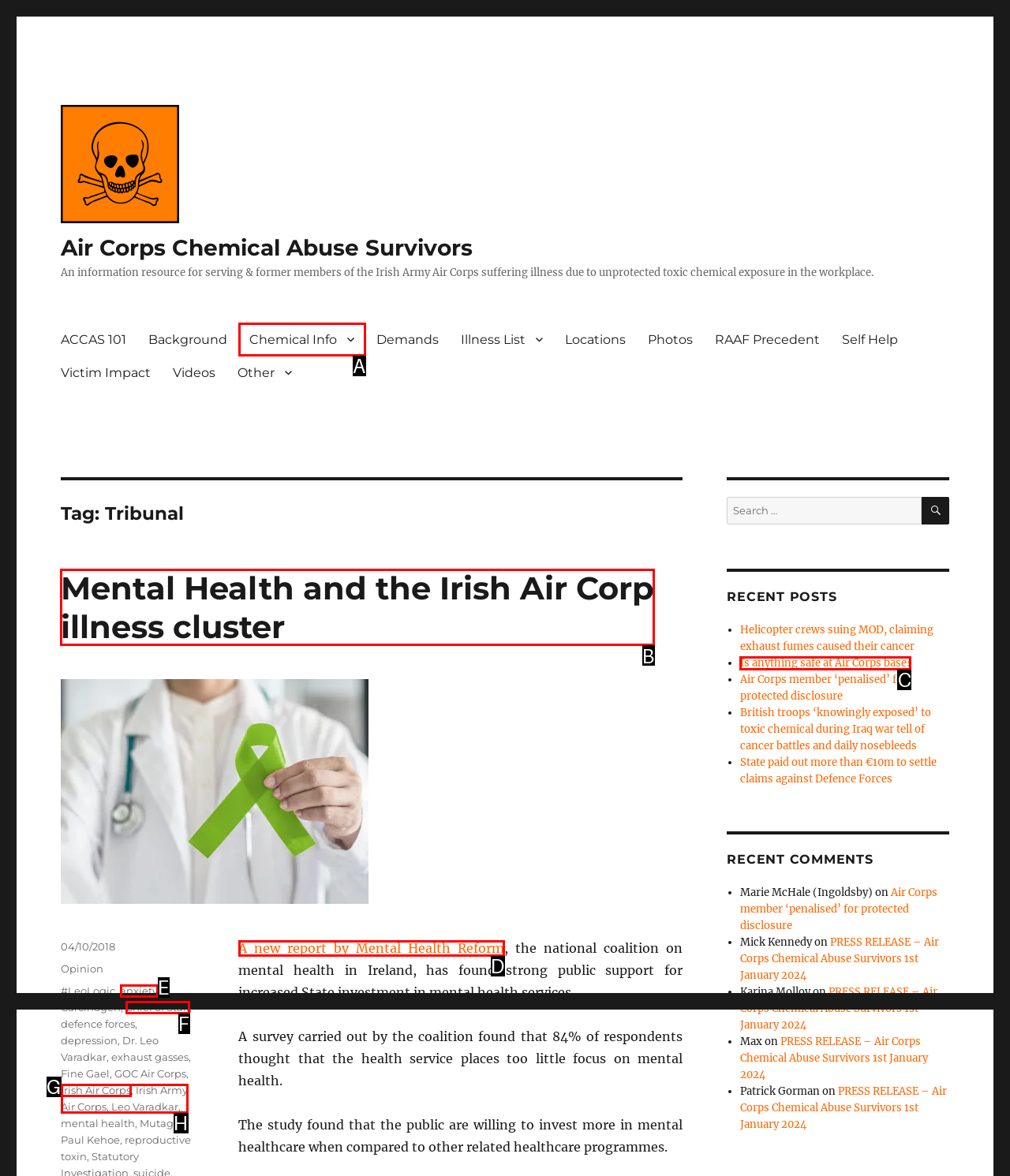Tell me the letter of the UI element I should click to accomplish the task: Read the 'Mental Health and the Irish Air Corp illness cluster' article based on the choices provided in the screenshot.

B